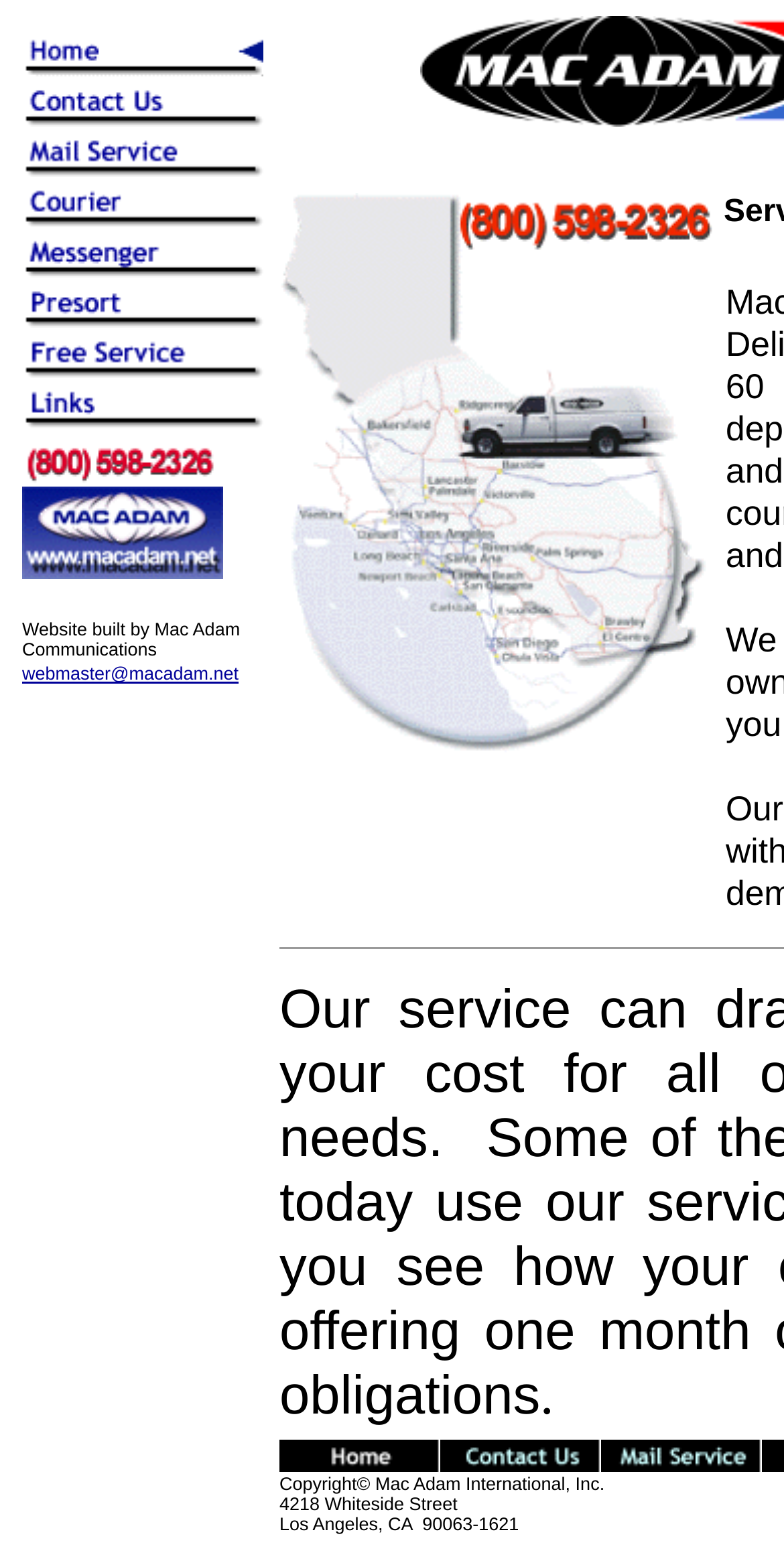Locate the bounding box coordinates of the clickable area needed to fulfill the instruction: "Contact Us".

[0.028, 0.064, 0.336, 0.086]